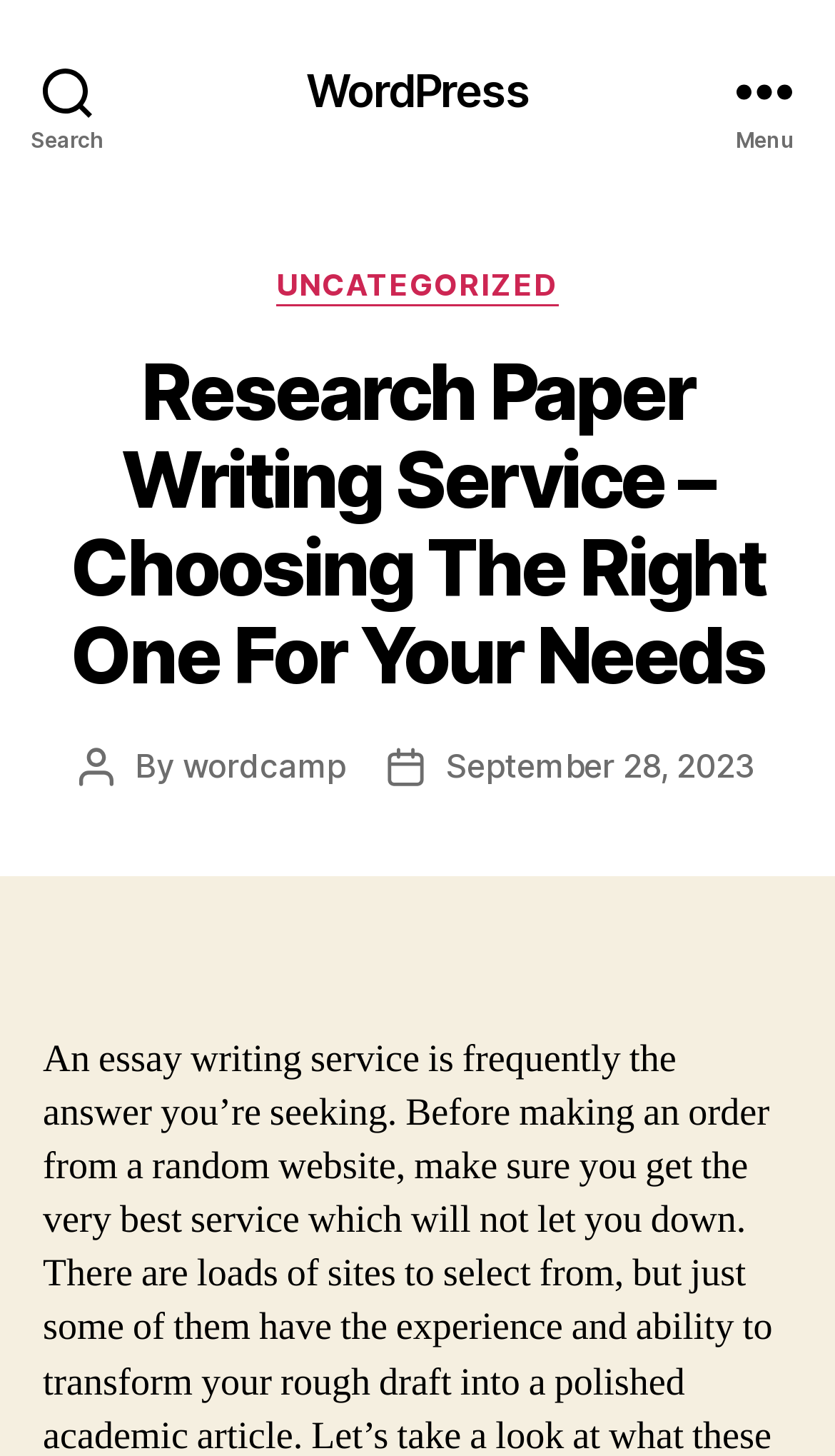Can you look at the image and give a comprehensive answer to the question:
How many buttons are in the top navigation bar?

I found the number of buttons in the top navigation bar by looking at the top of the page and finding two buttons, one that says 'Search' and one that says 'Menu'.